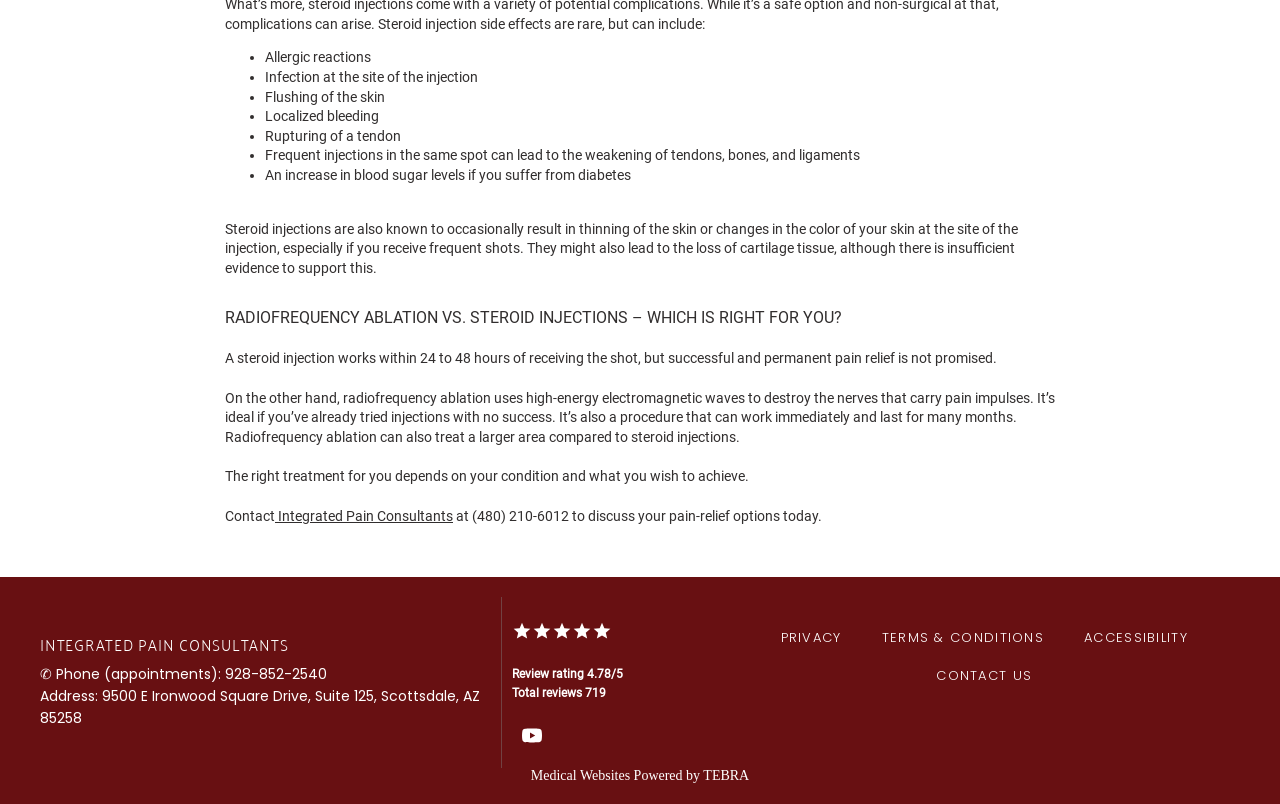Provide a brief response to the question using a single word or phrase: 
What is the contact information of Integrated Pain Consultants?

Phone: 480-210-6012